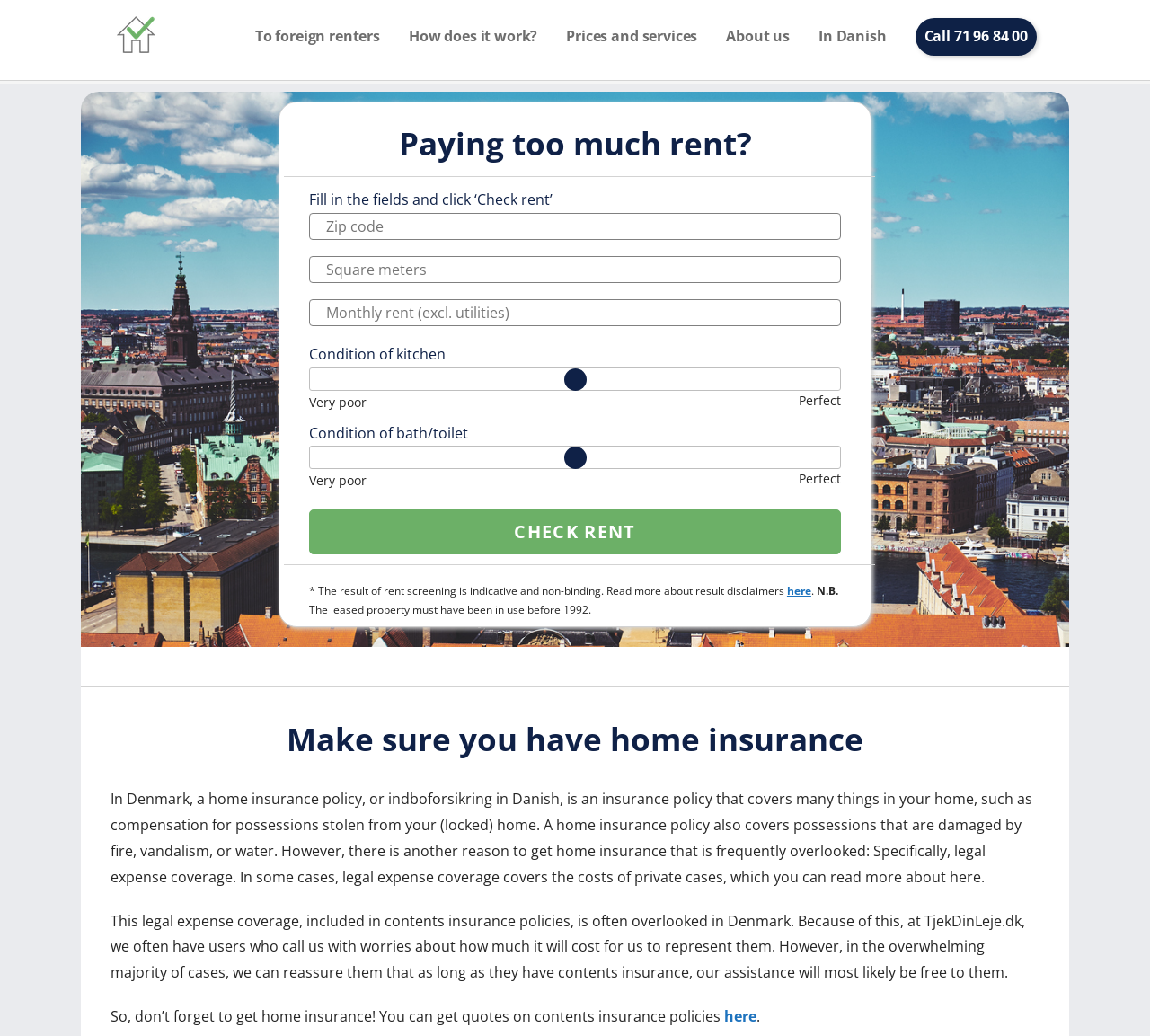Predict the bounding box of the UI element based on the description: "In Danish". The coordinates should be four float numbers between 0 and 1, formatted as [left, top, right, bottom].

[0.712, 0.017, 0.771, 0.053]